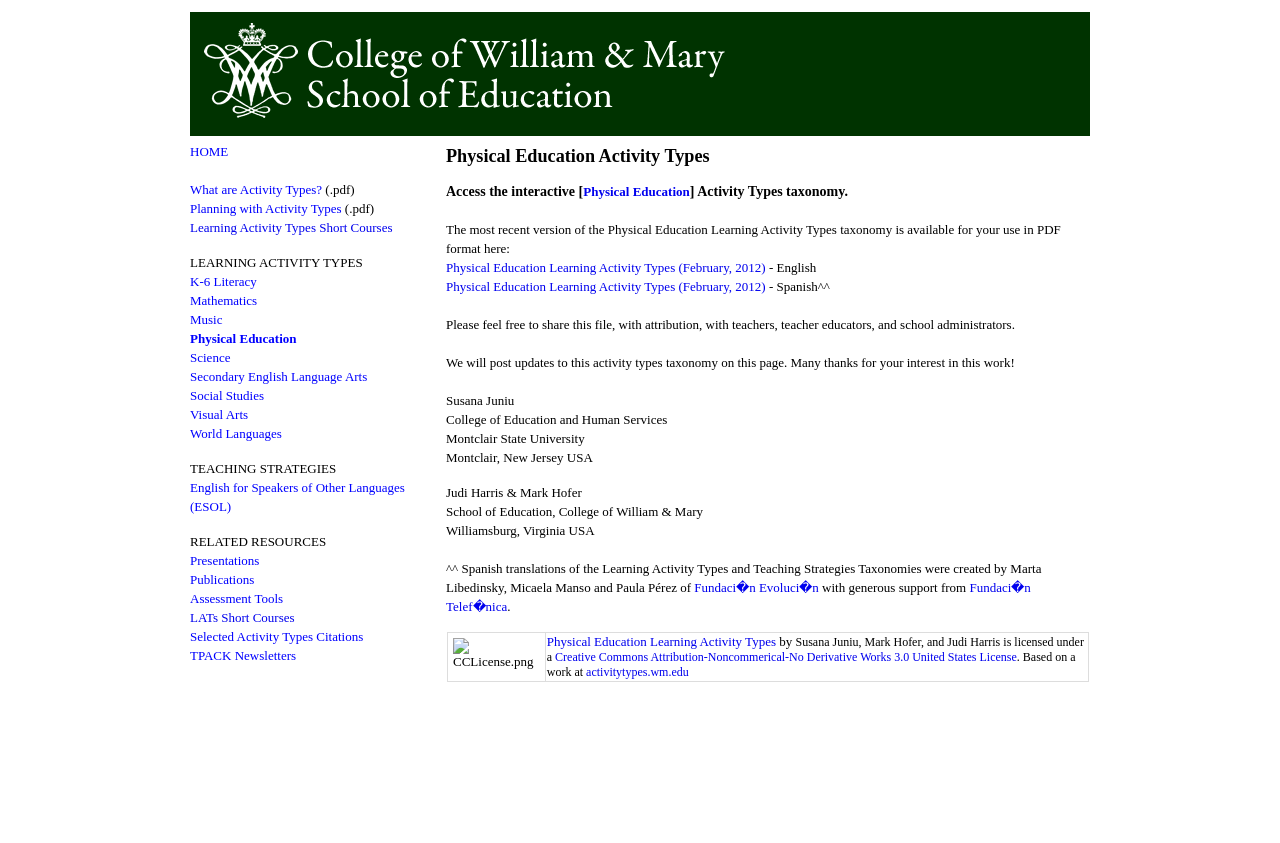Determine the bounding box for the described HTML element: "Publications". Ensure the coordinates are four float numbers between 0 and 1 in the format [left, top, right, bottom].

[0.148, 0.679, 0.199, 0.696]